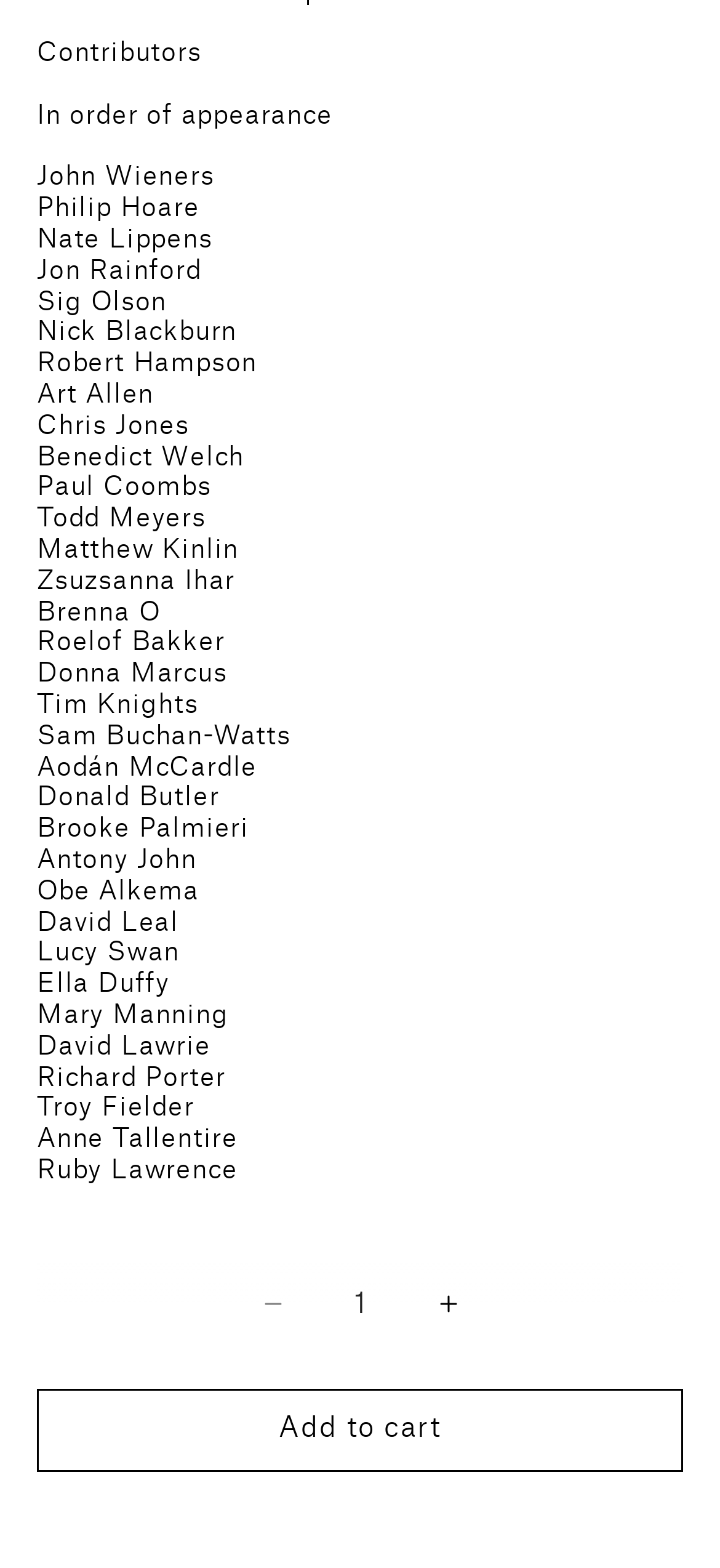Provide a single word or phrase to answer the given question: 
What is the order of appearance of the contributors?

In order of appearance